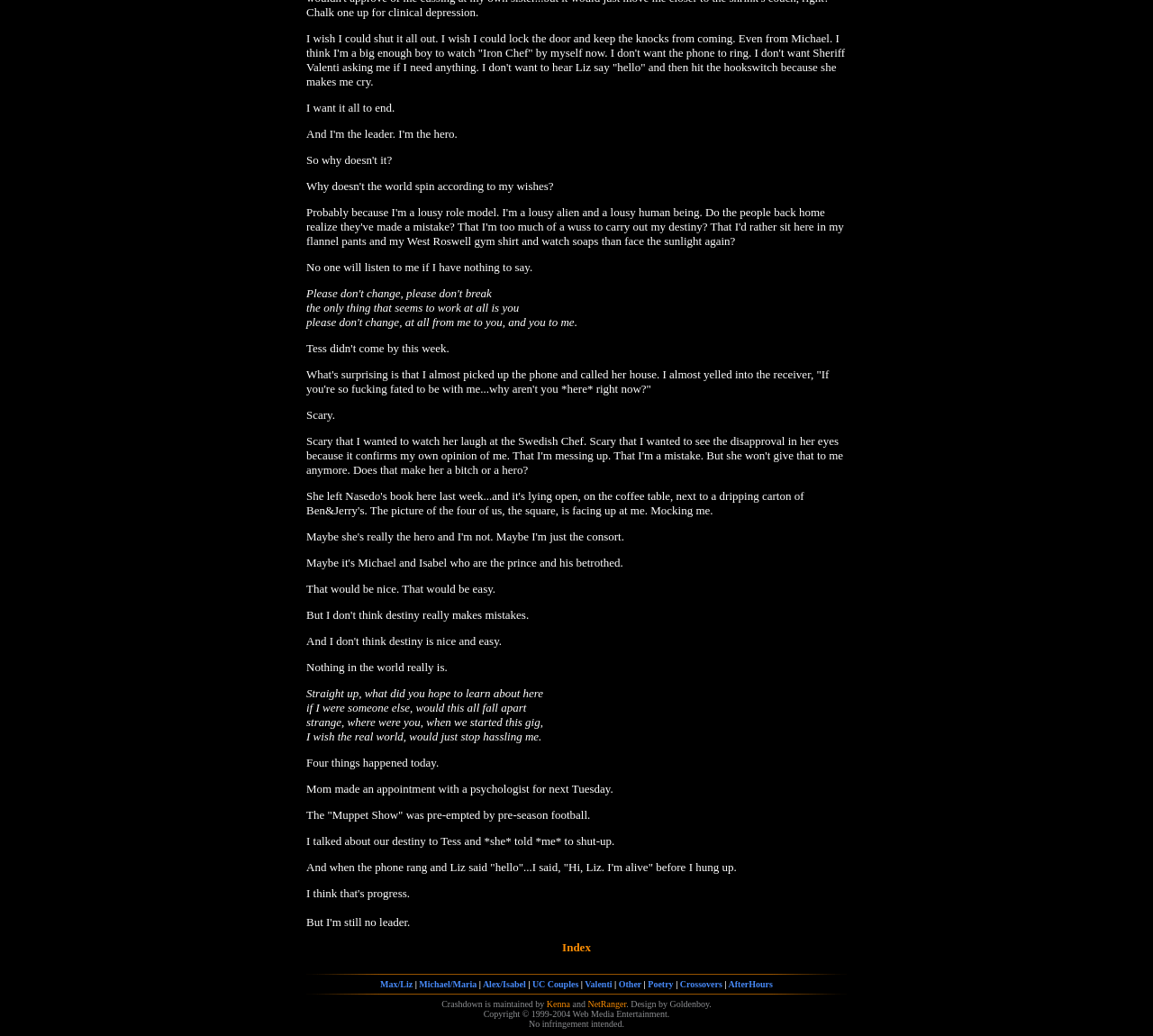Use a single word or phrase to answer this question: 
Who are the maintainers of this webpage?

Kenna and NetRanger